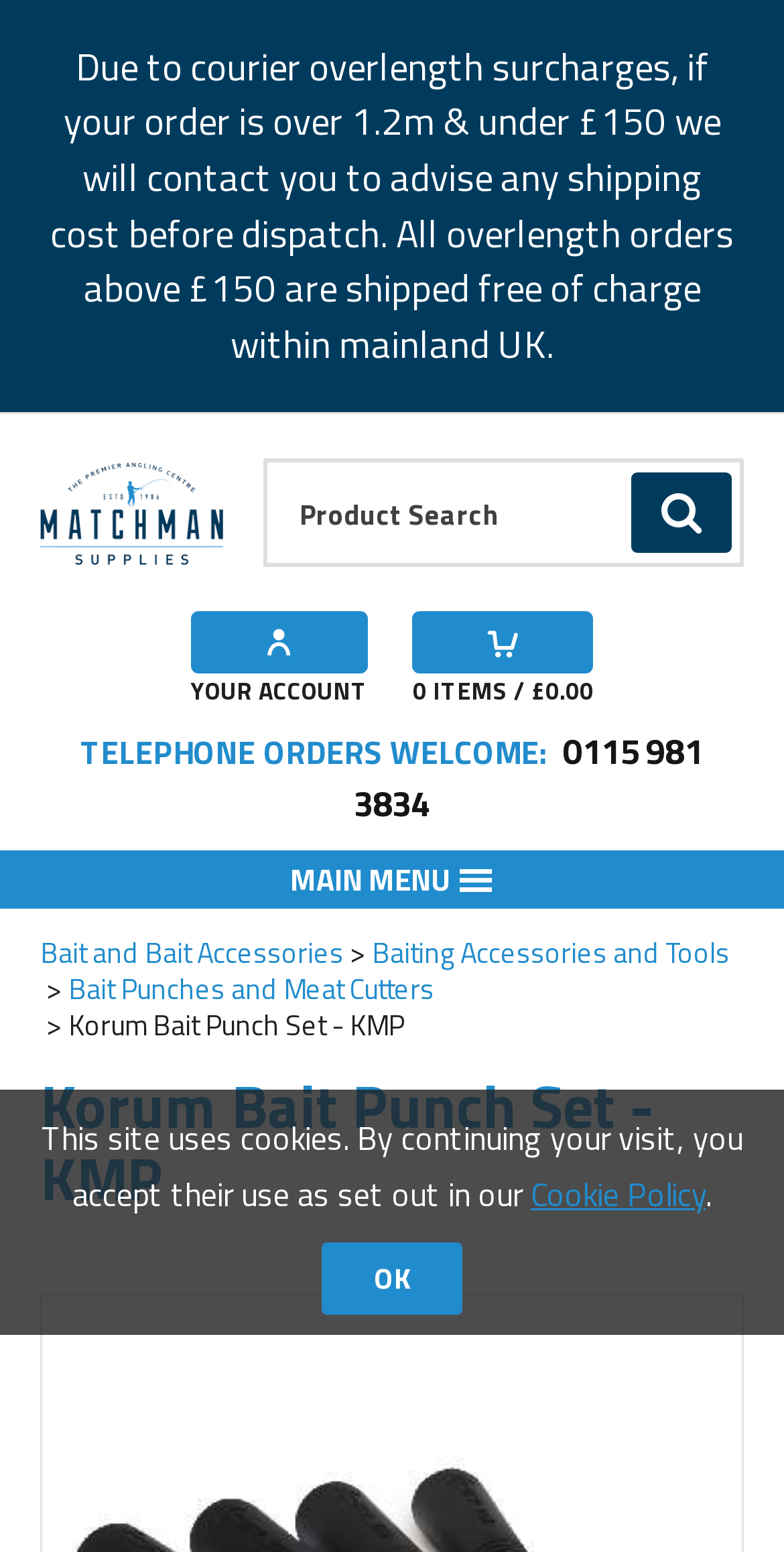What is the category of the product?
Could you answer the question in a detailed manner, providing as much information as possible?

I found the category by looking at the link element with the text 'Bait Punches and Meat Cutters' which is located near the product name, indicating that this is the category of the product.